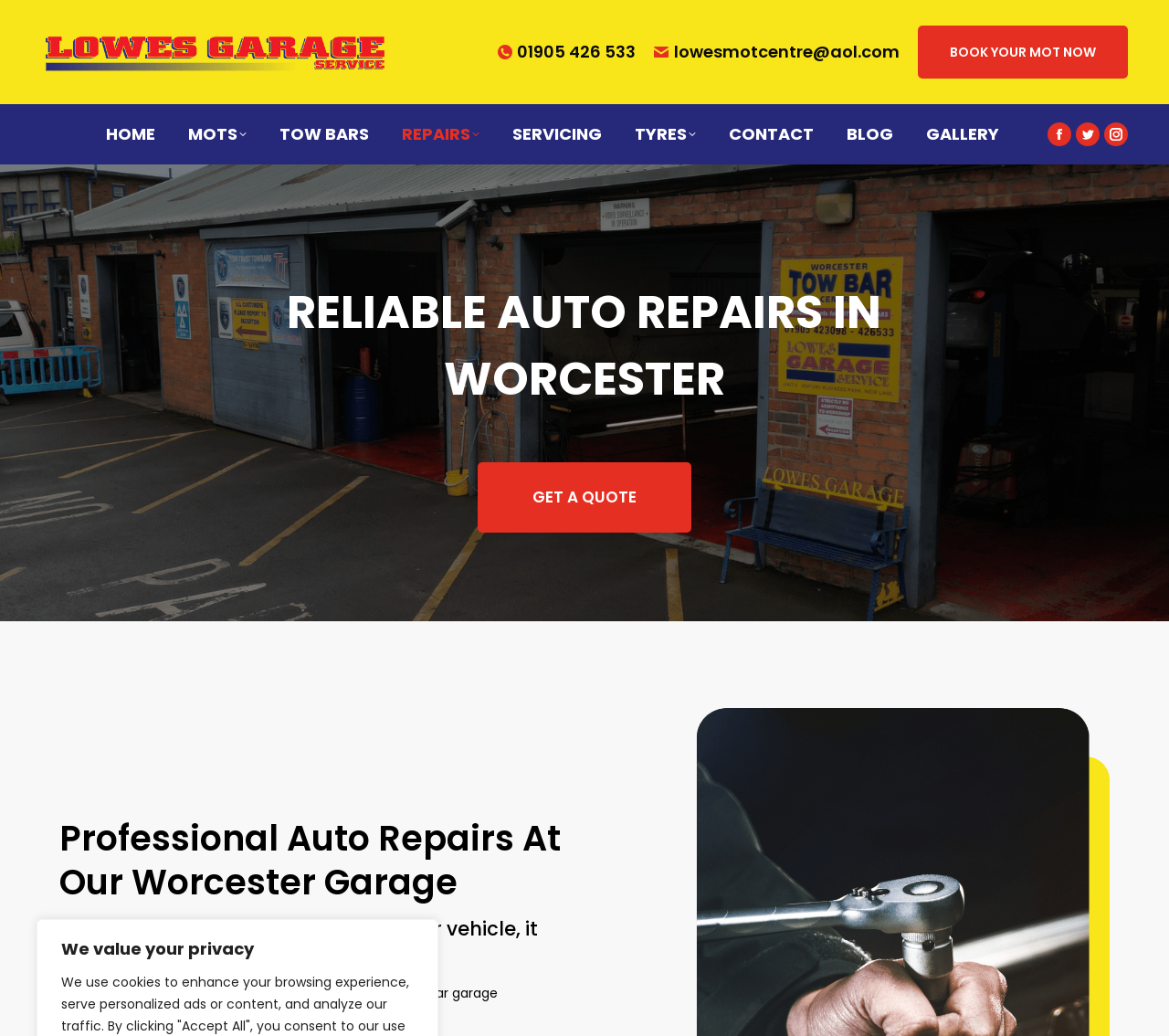Respond to the question below with a concise word or phrase:
What is the purpose of the 'BOOK YOUR MOT NOW' button?

To book a MOT